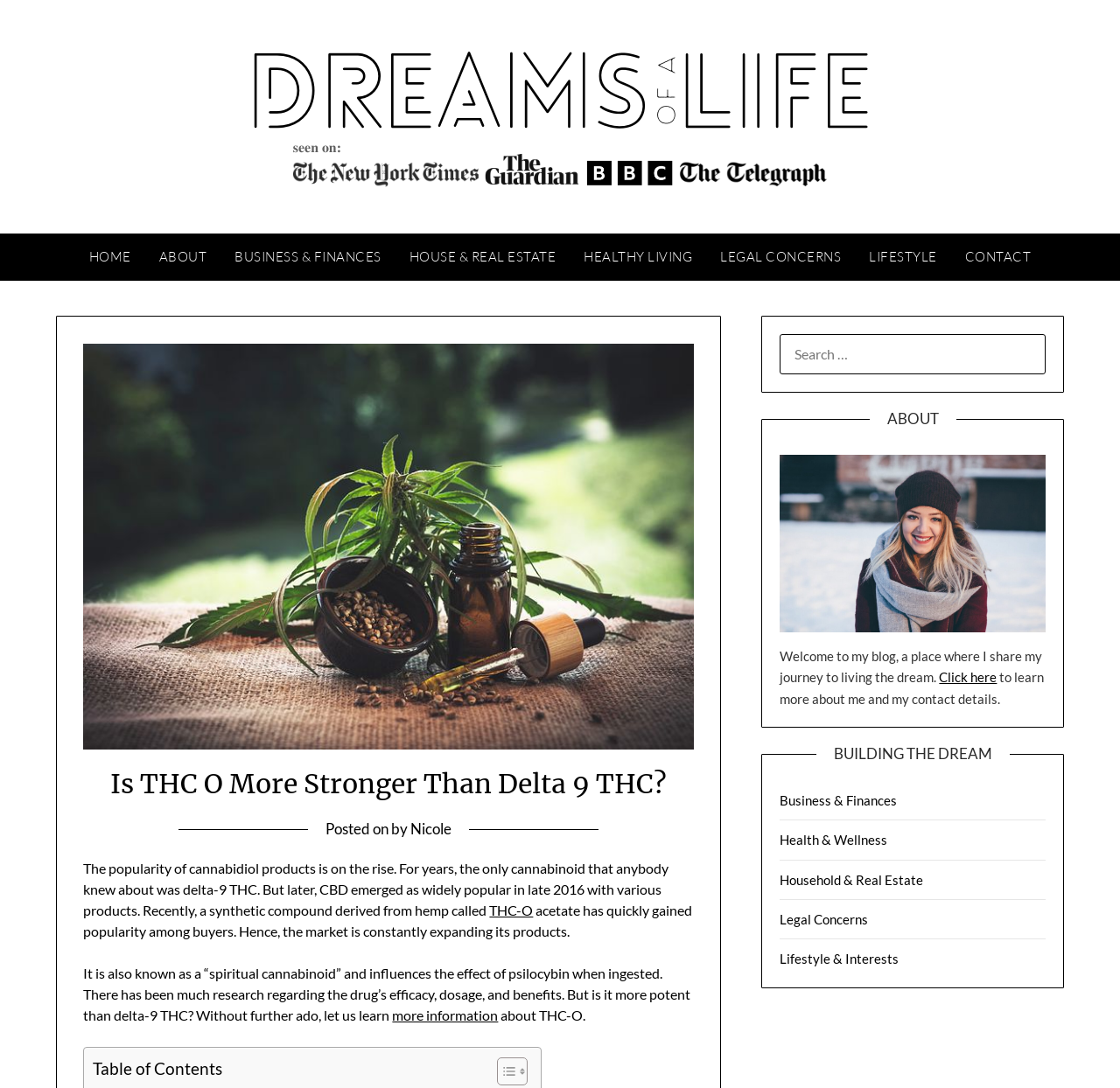Pinpoint the bounding box coordinates of the element that must be clicked to accomplish the following instruction: "Click on the ABOUT link". The coordinates should be in the format of four float numbers between 0 and 1, i.e., [left, top, right, bottom].

[0.129, 0.215, 0.197, 0.258]